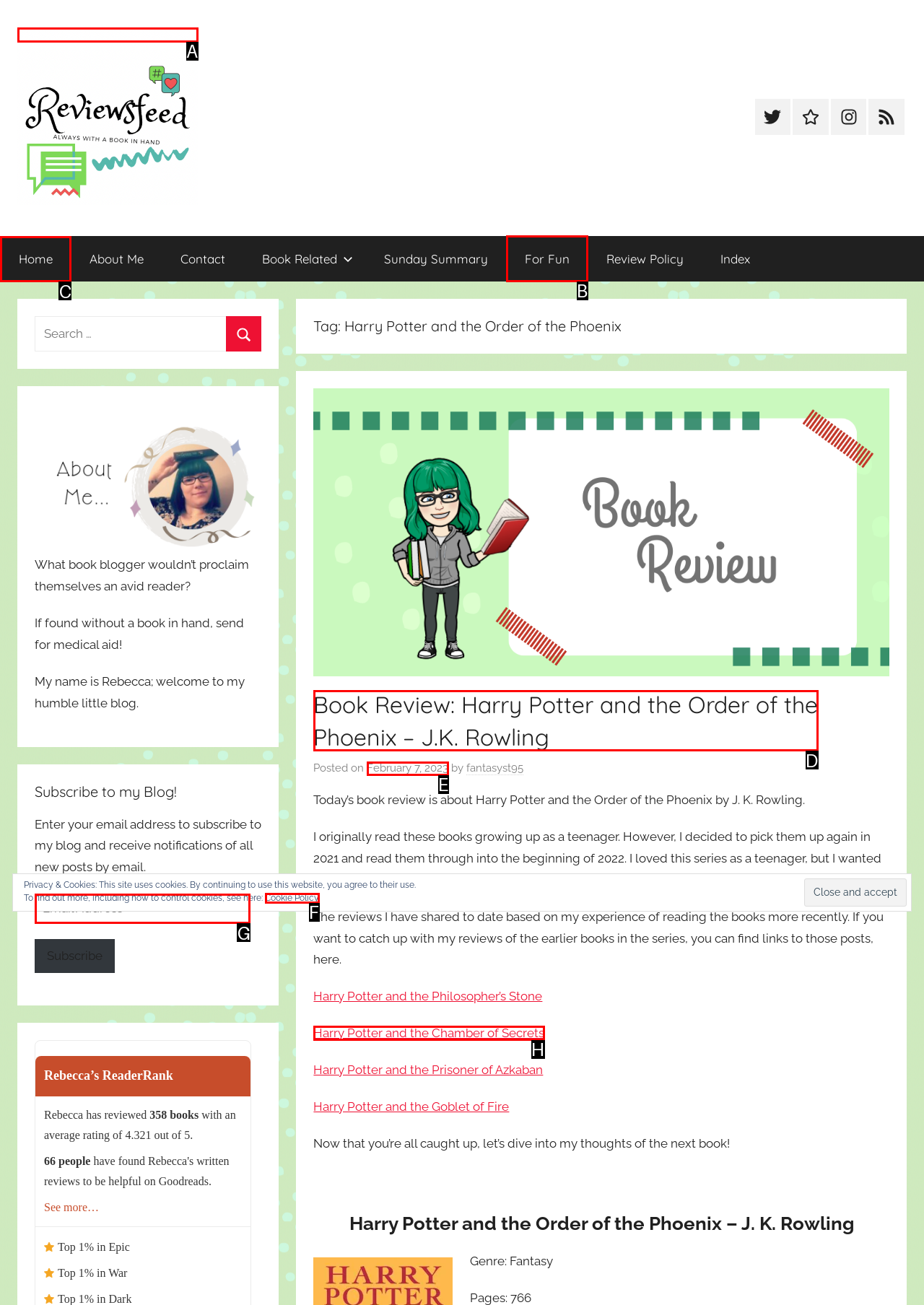Identify the correct UI element to click on to achieve the task: Read the 'Urban Legends Investigated: The Noise Coming From Inside Children' article. Provide the letter of the appropriate element directly from the available choices.

None